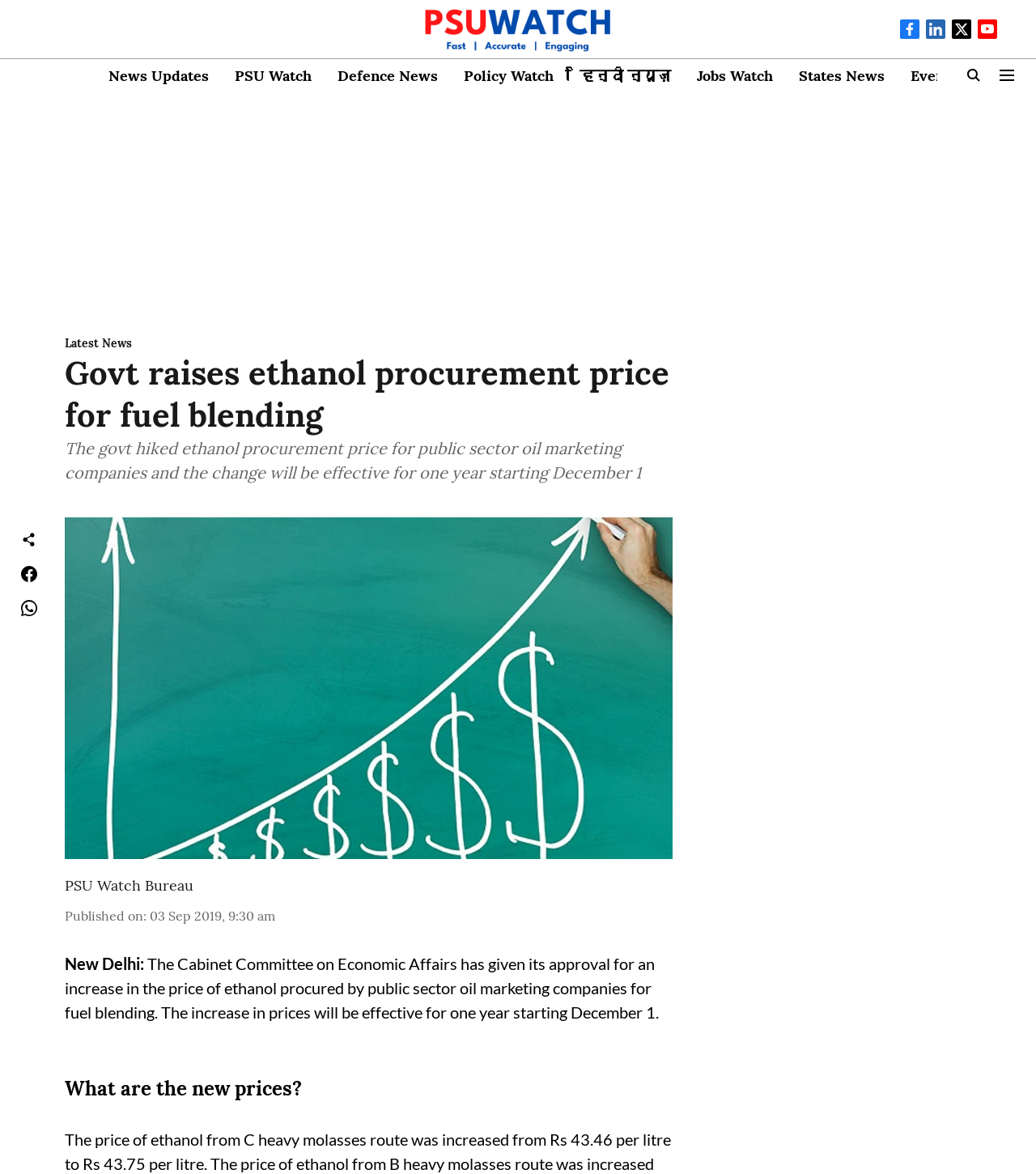What is the effective date of the new ethanol prices?
Using the visual information, reply with a single word or short phrase.

December 1